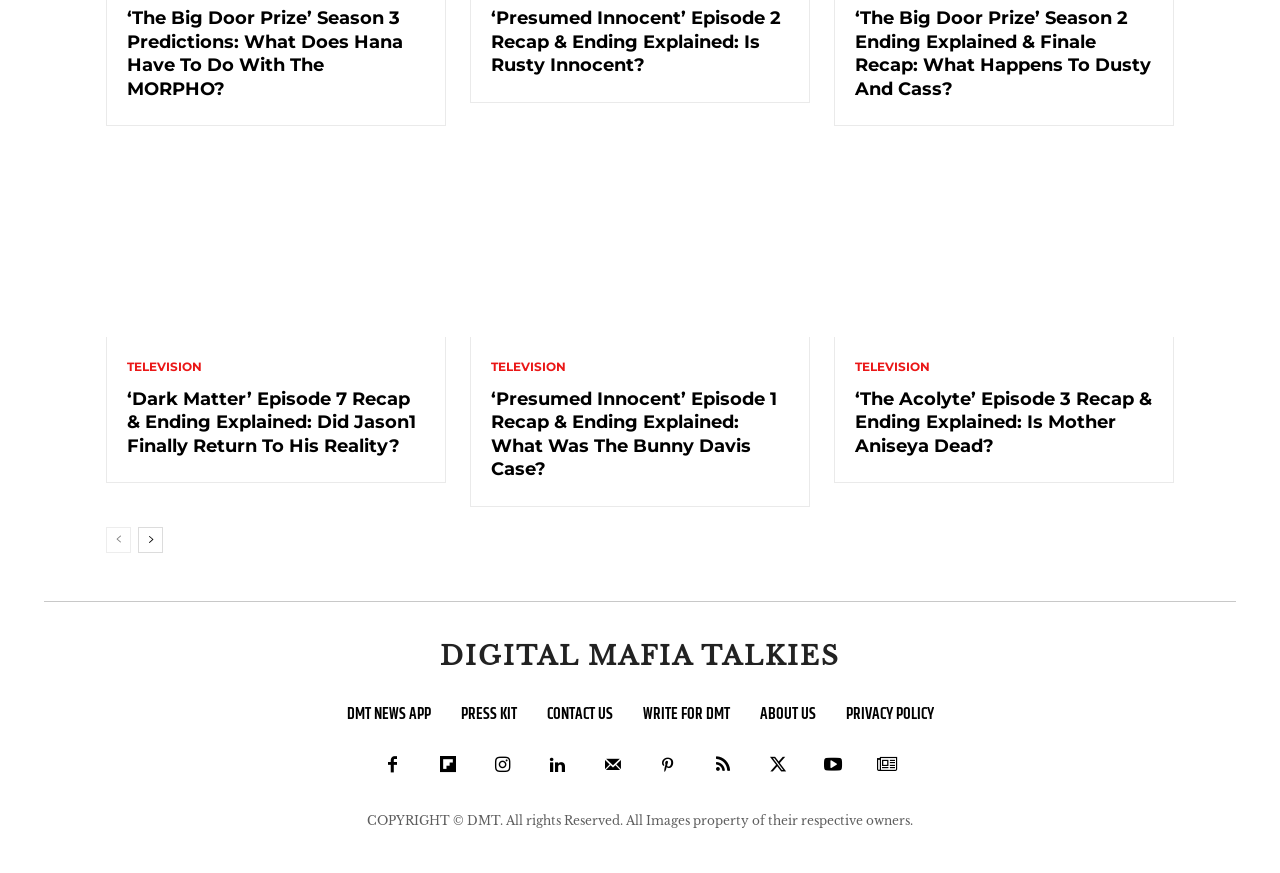How many social media links are there at the bottom of the page?
Using the visual information from the image, give a one-word or short-phrase answer.

9